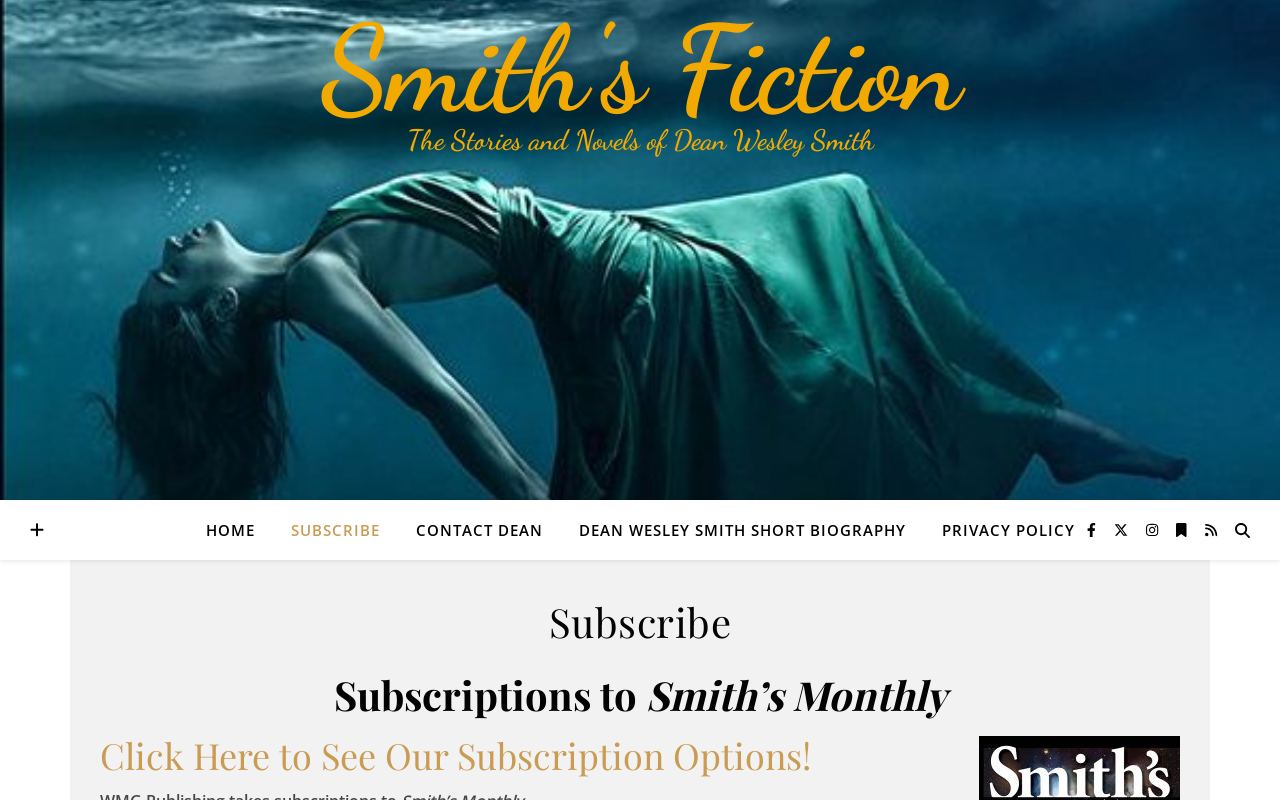What is the name of the publication?
Please answer the question with a detailed response using the information from the screenshot.

The name of the publication is mentioned in the heading 'Subscriptions to Smith’s Monthly' with bounding box coordinates [0.078, 0.835, 0.922, 0.901].